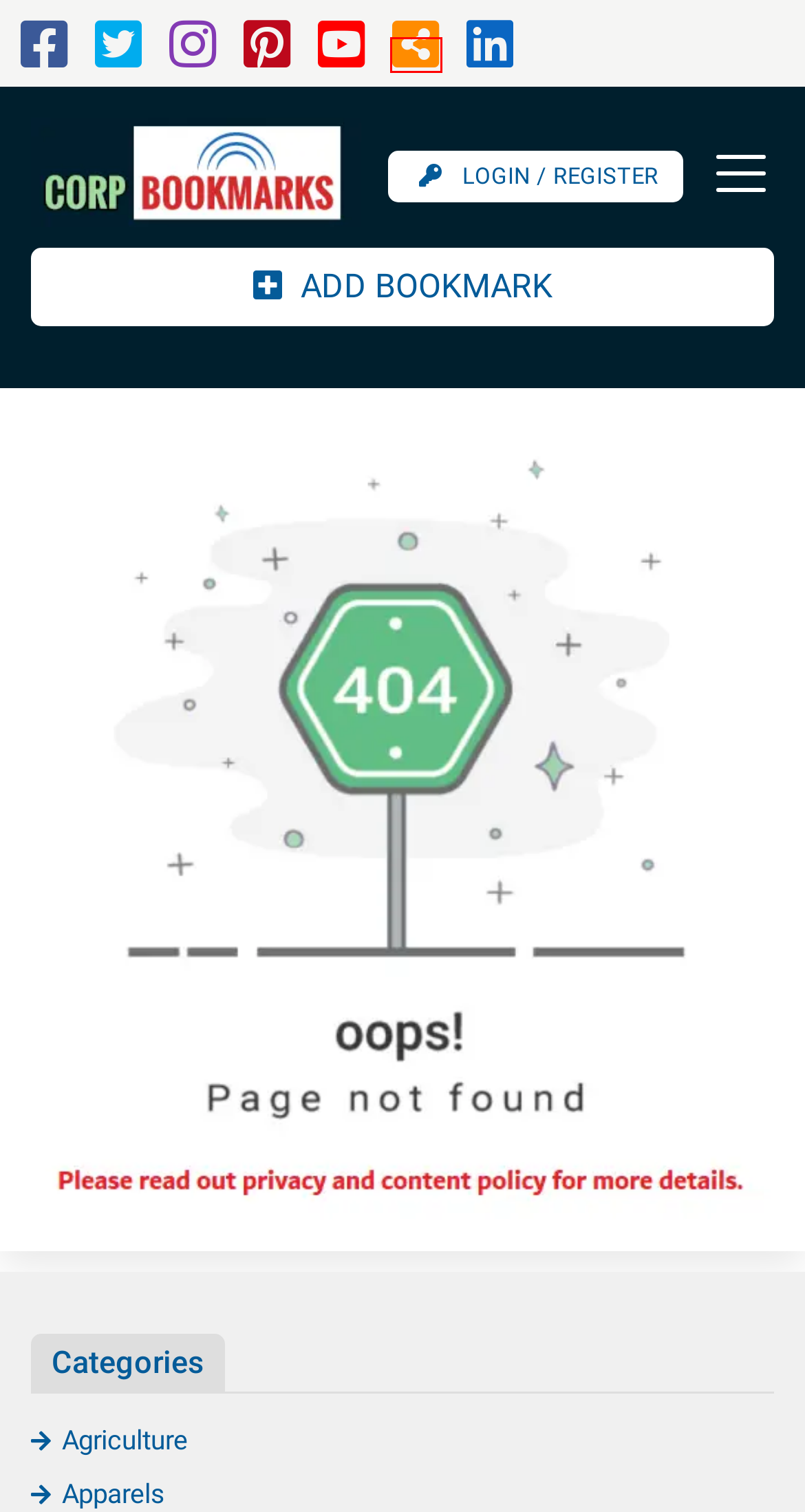You have a screenshot of a webpage with a red bounding box around an element. Choose the best matching webpage description that would appear after clicking the highlighted element. Here are the candidates:
A. Corporate Service to Promote Online Business and Products
B. Appliances – Corporate Service to Promote Online Business and Products
C. Sports – Corporate Service to Promote Online Business and Products
D. Insurance – Corporate Service to Promote Online Business and Products
E. Apparels – Corporate Service to Promote Online Business and Products
F. Business – Corporate Service to Promote Online Business and Products
G. Submit Listing – Corporate Service to Promote Online Business and Products
H. Agriculture – Corporate Service to Promote Online Business and Products

A